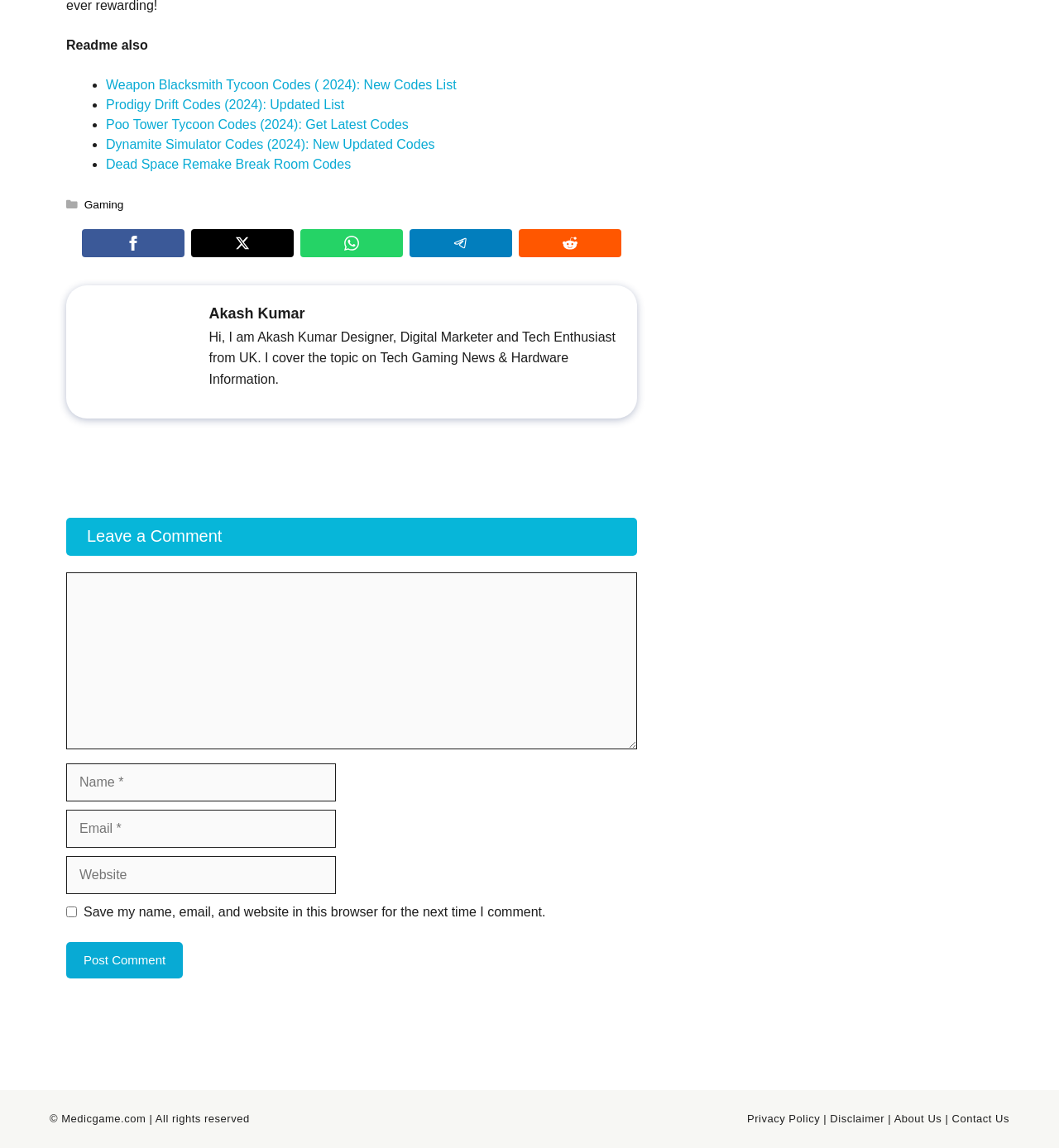Predict the bounding box coordinates of the UI element that matches this description: "name="submit" value="Post Comment"". The coordinates should be in the format [left, top, right, bottom] with each value between 0 and 1.

[0.062, 0.82, 0.173, 0.852]